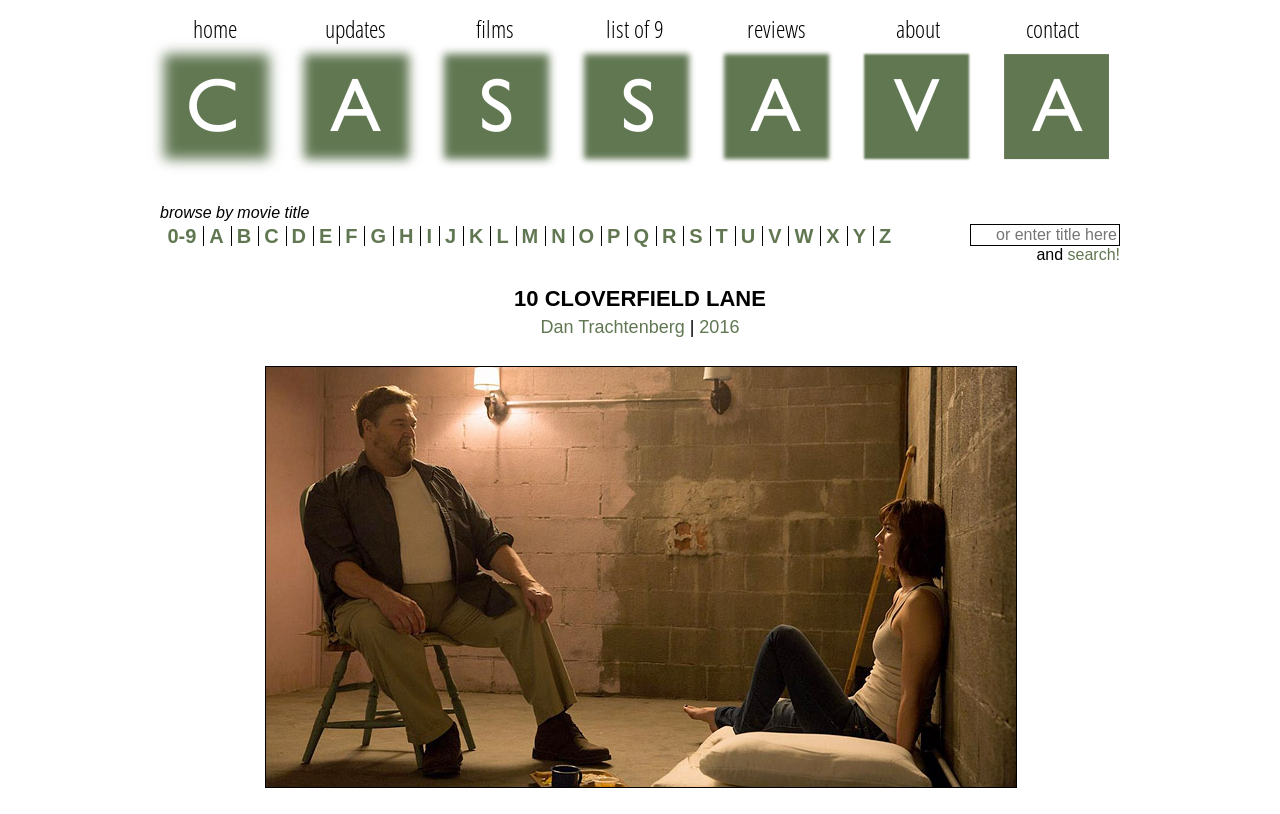Can you specify the bounding box coordinates of the area that needs to be clicked to fulfill the following instruction: "contact us"?

[0.768, 0.015, 0.877, 0.221]